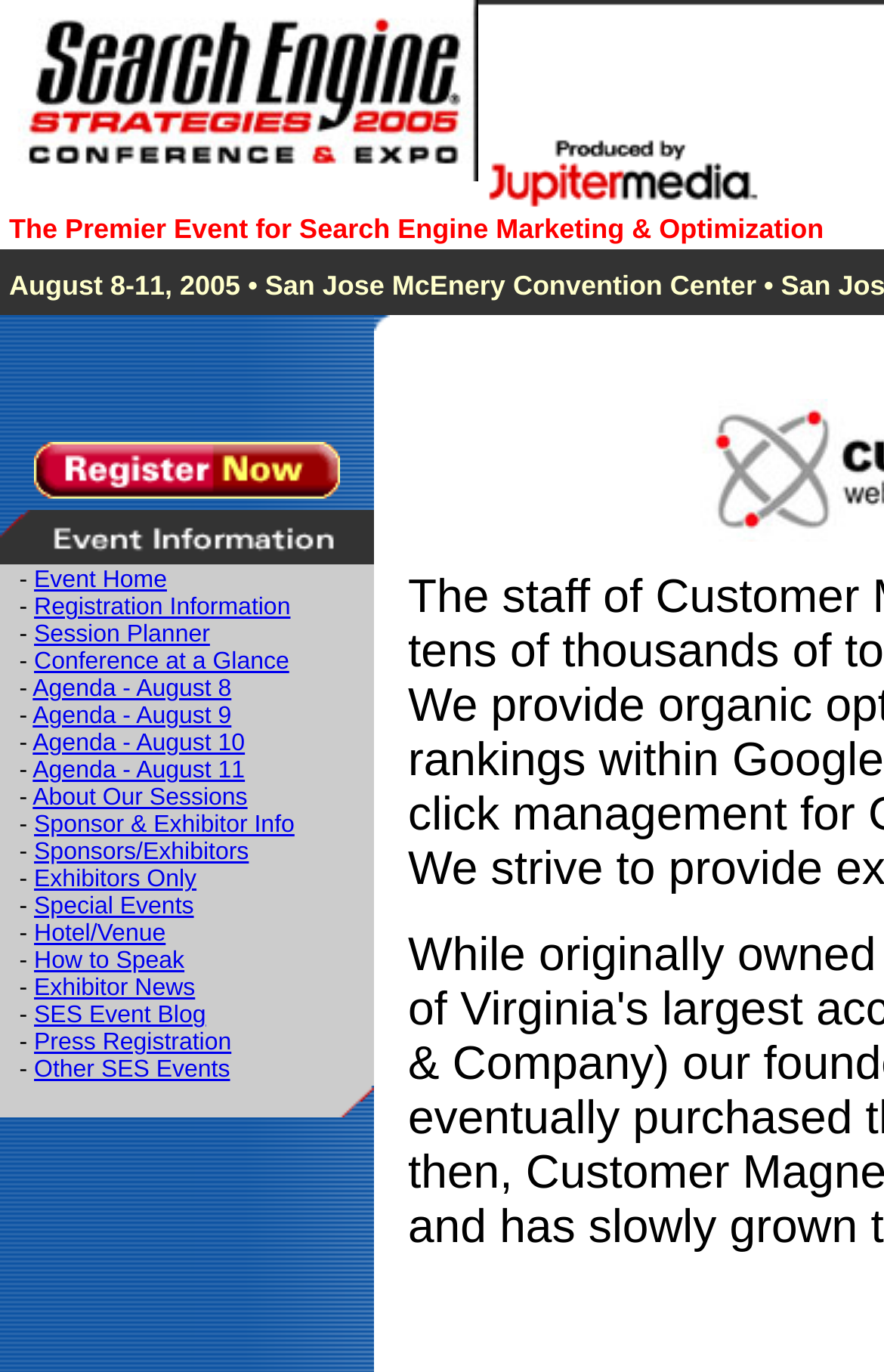Determine the bounding box coordinates for the region that must be clicked to execute the following instruction: "Explore here".

None